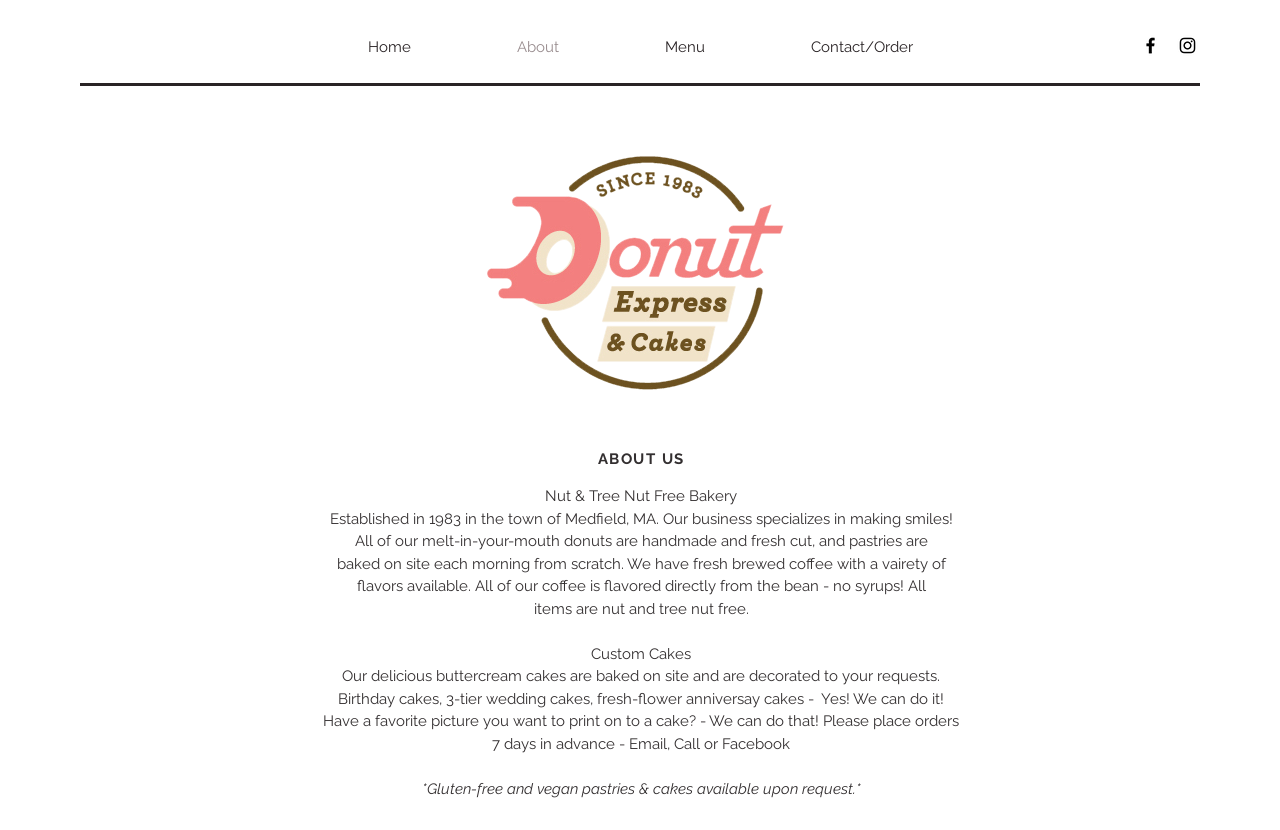Please provide a comprehensive answer to the question based on the screenshot: What is the specialty of the bakery?

The text 'Nut & Tree Nut Free Bakery' indicates that the bakery specializes in making nut and tree nut free products, which is a unique feature of the bakery.